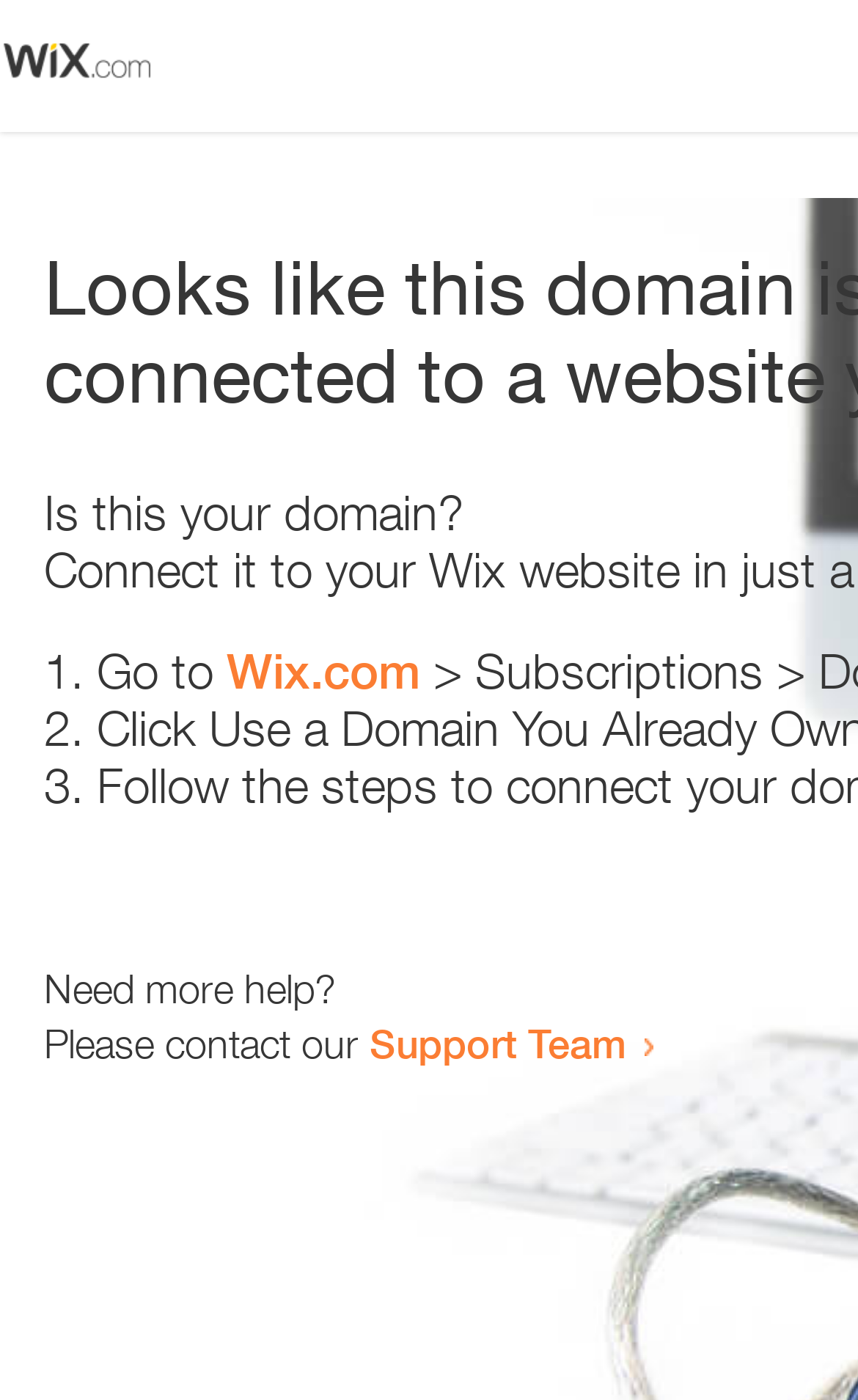How many sentences are there in the main text?
Answer the question with just one word or phrase using the image.

3